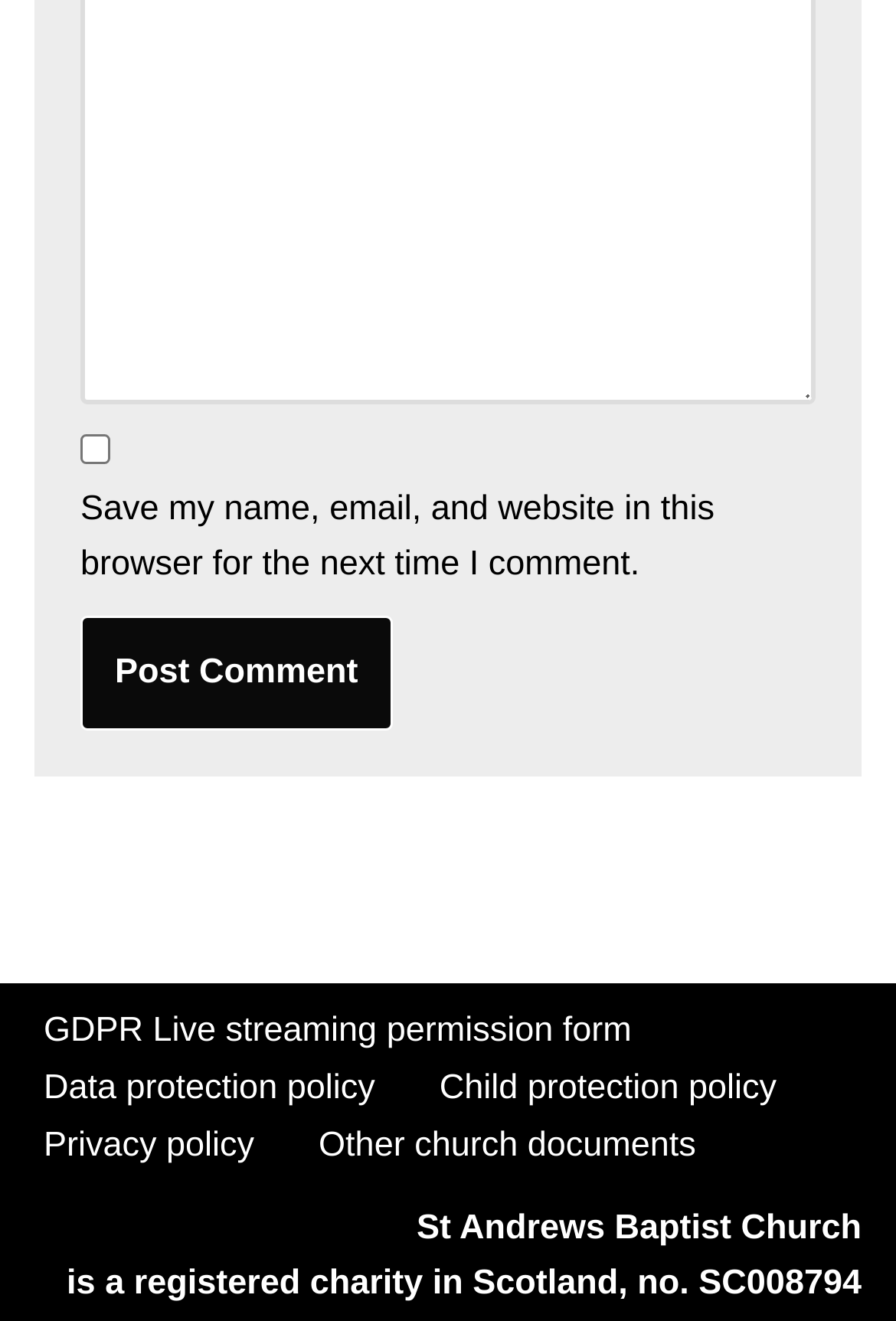How many links are in the footer menu?
Can you provide an in-depth and detailed response to the question?

I counted the number of link elements within the navigation element labeled 'Footer Menu' and found 5 links.